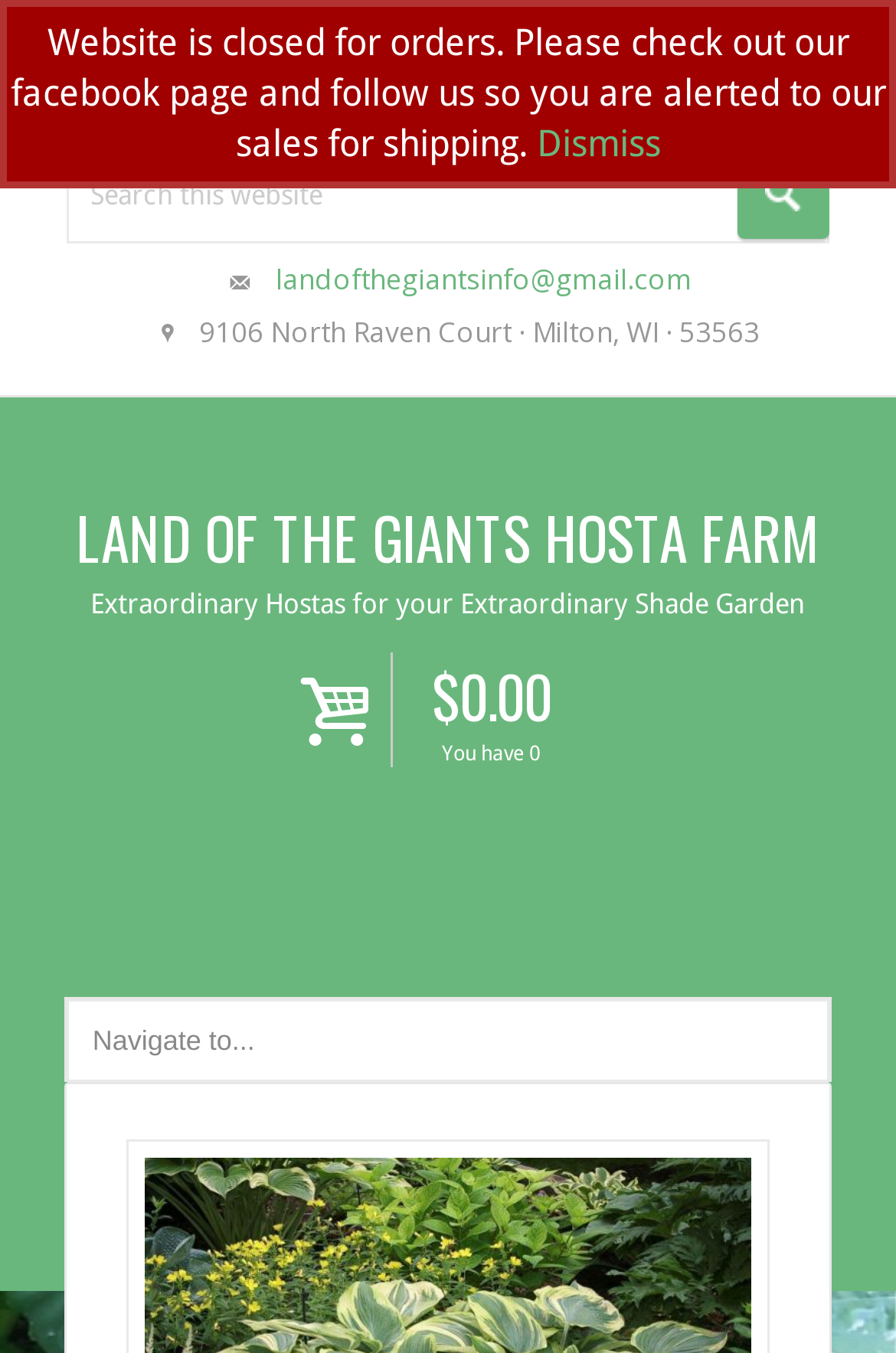Locate the bounding box coordinates of the clickable area needed to fulfill the instruction: "Check Facebook page".

[0.185, 0.025, 0.249, 0.051]